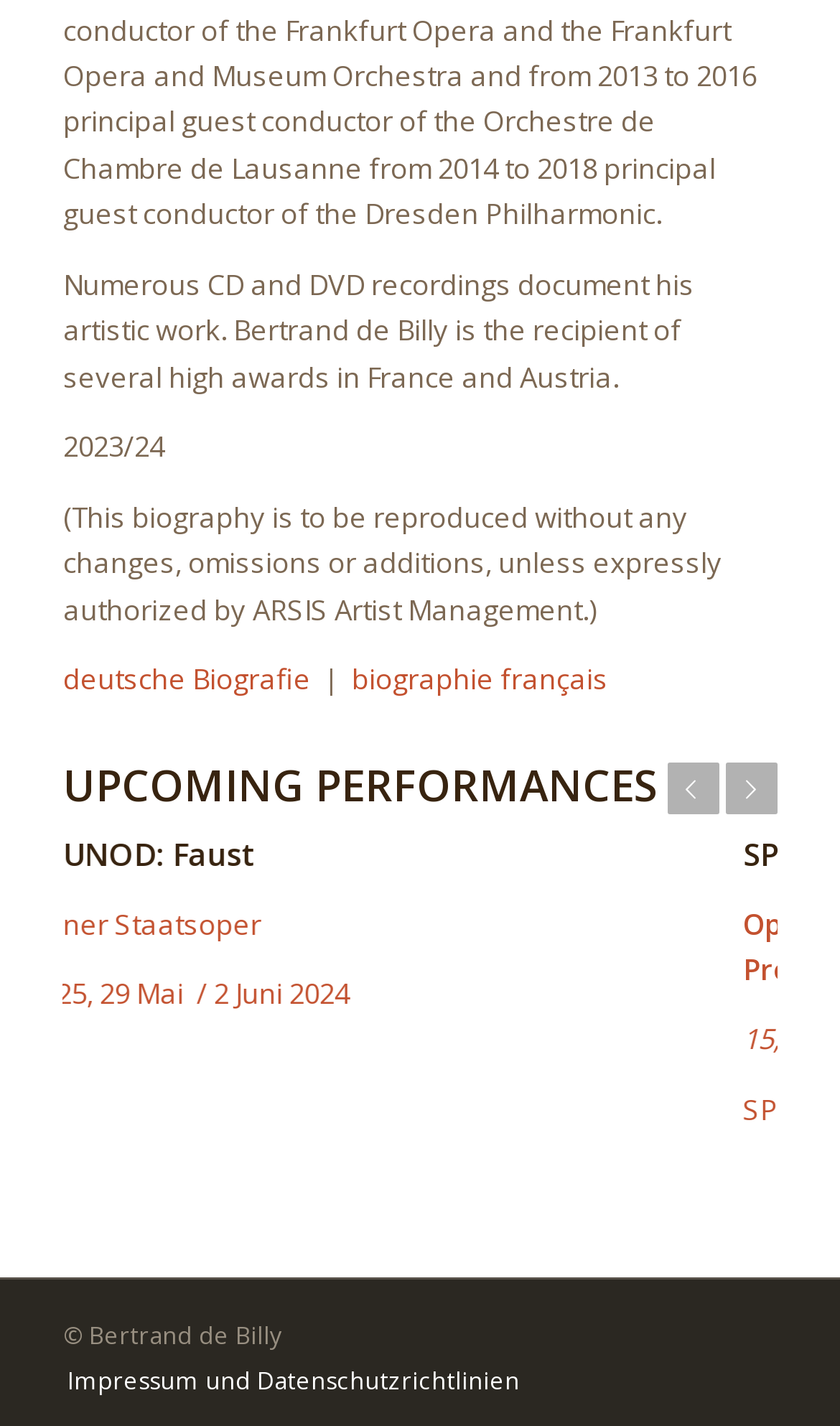By analyzing the image, answer the following question with a detailed response: What is the title of the upcoming performance?

The answer can be found in the heading element with the text 'SPONTINI: La Vestale', which is a child of the LayoutTable element.